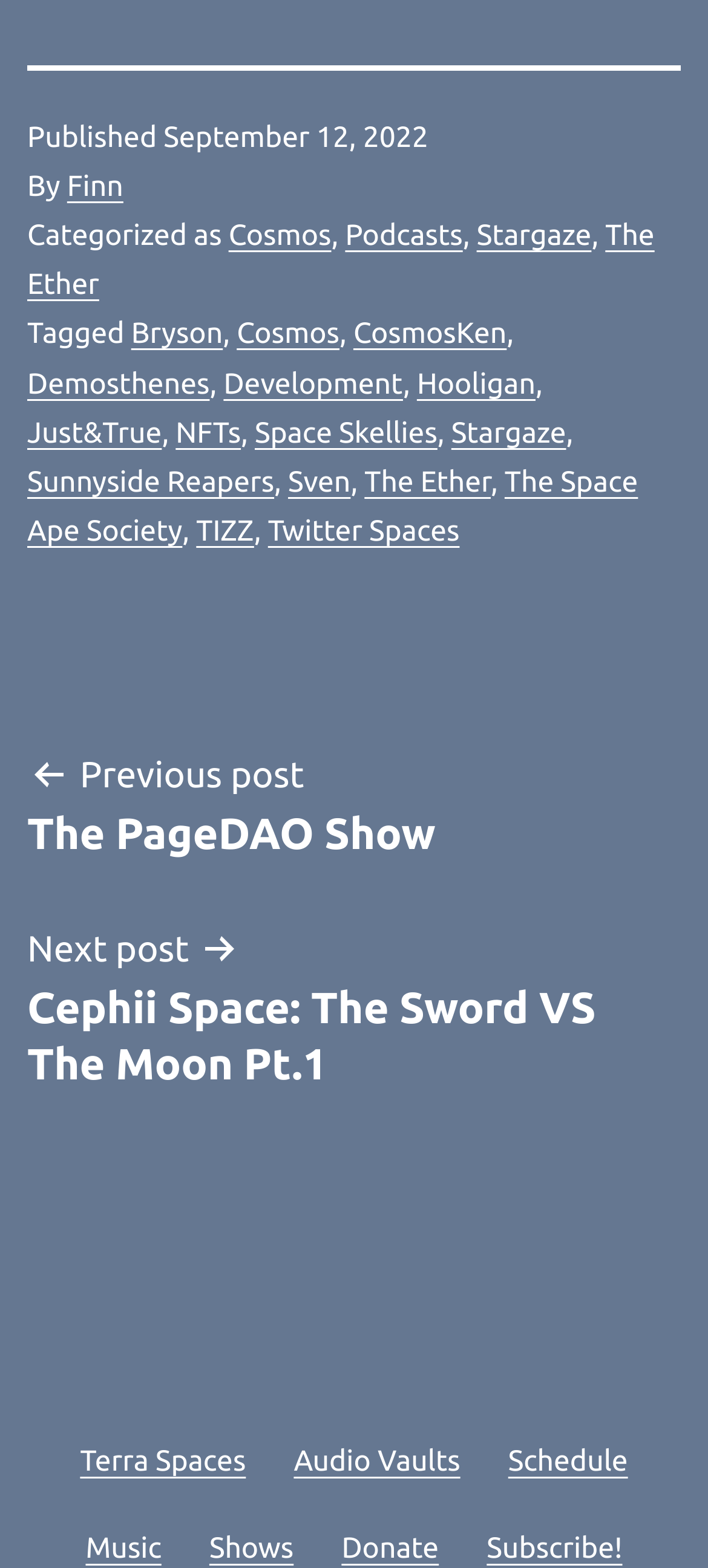Identify the bounding box coordinates for the region to click in order to carry out this instruction: "Check next post". Provide the coordinates using four float numbers between 0 and 1, formatted as [left, top, right, bottom].

[0.038, 0.585, 0.962, 0.696]